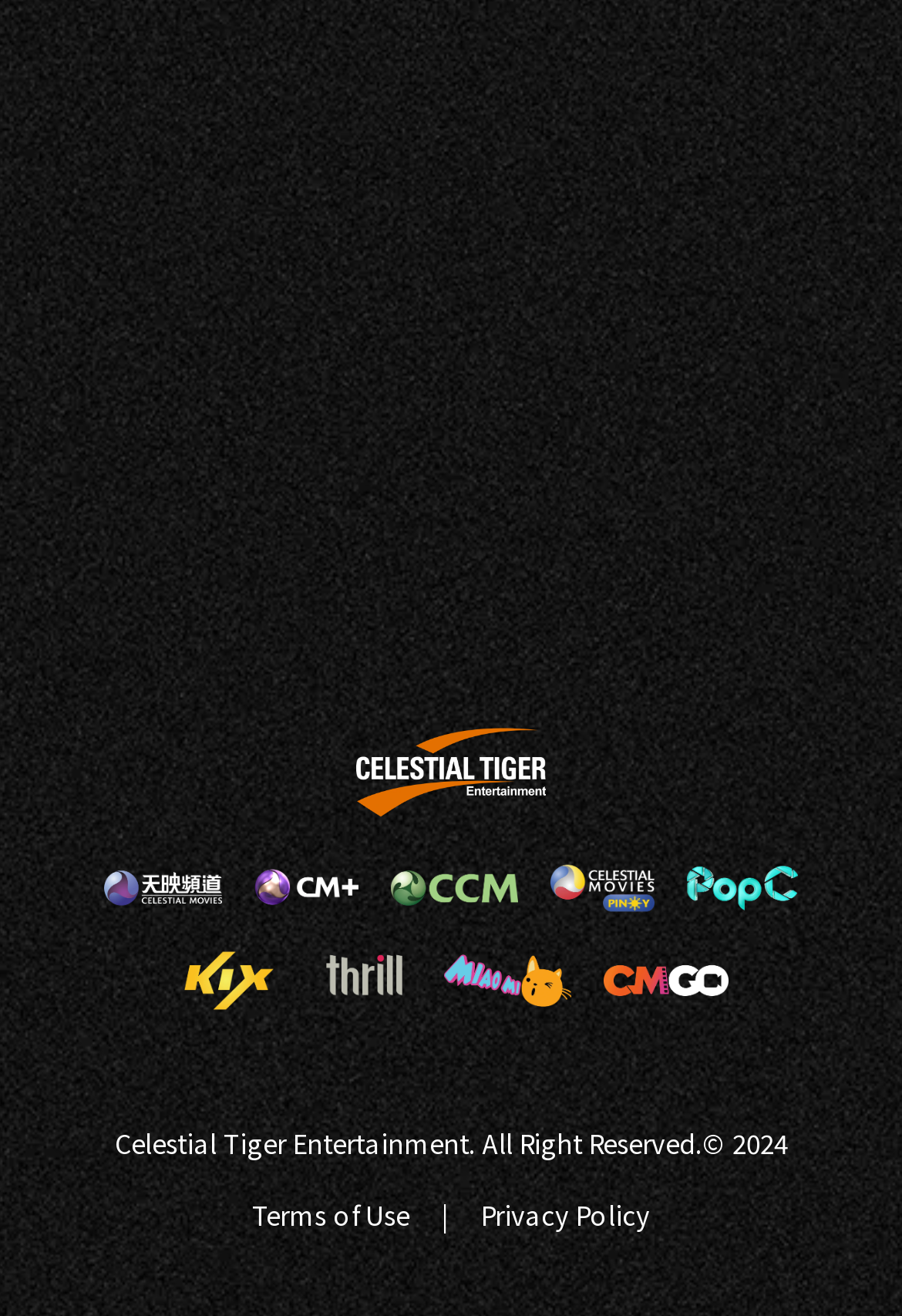Ascertain the bounding box coordinates for the UI element detailed here: "Terms of Use". The coordinates should be provided as [left, top, right, bottom] with each value being a float between 0 and 1.

[0.279, 0.909, 0.454, 0.937]